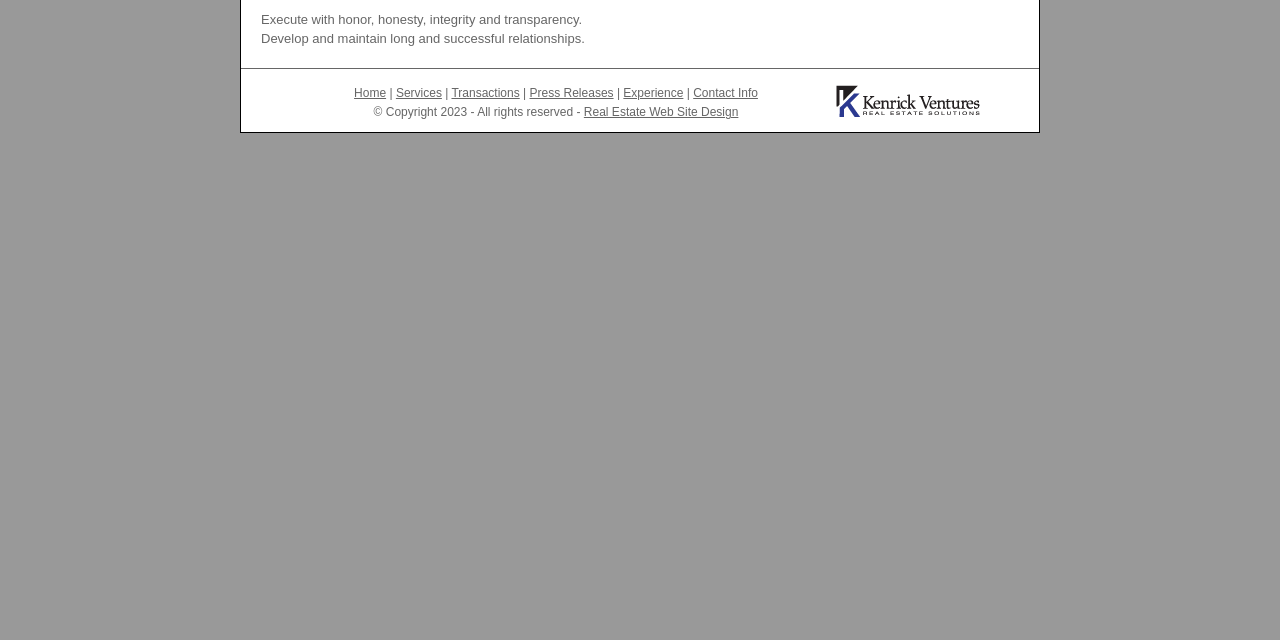Based on the provided description, "Press Releases", find the bounding box of the corresponding UI element in the screenshot.

[0.414, 0.135, 0.479, 0.157]